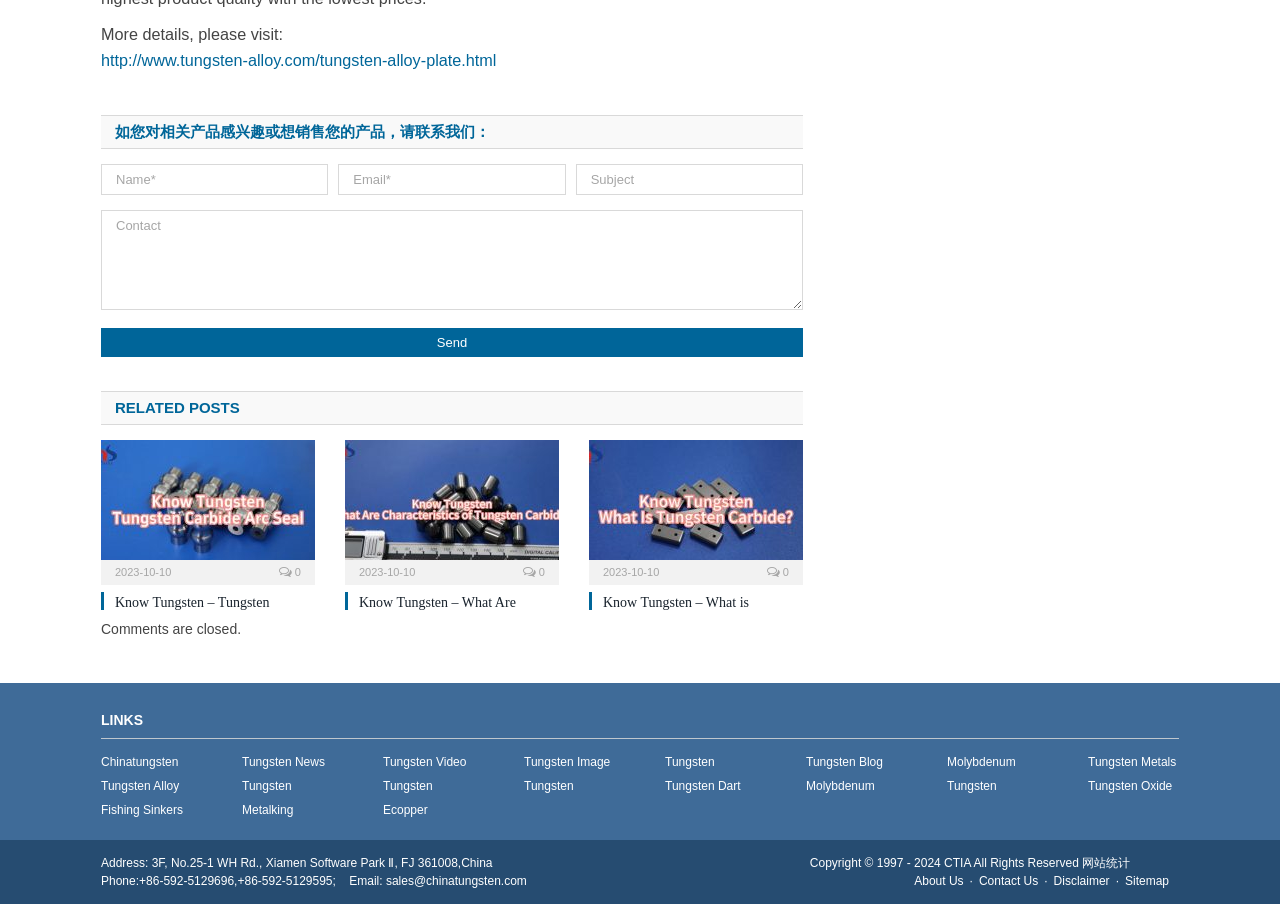Using the element description Tungsten Information, predict the bounding box coordinates for the UI element. Provide the coordinates in (top-left x, top-left y, bottom-right x, bottom-right y) format with values ranging from 0 to 1.

[0.52, 0.835, 0.566, 0.876]